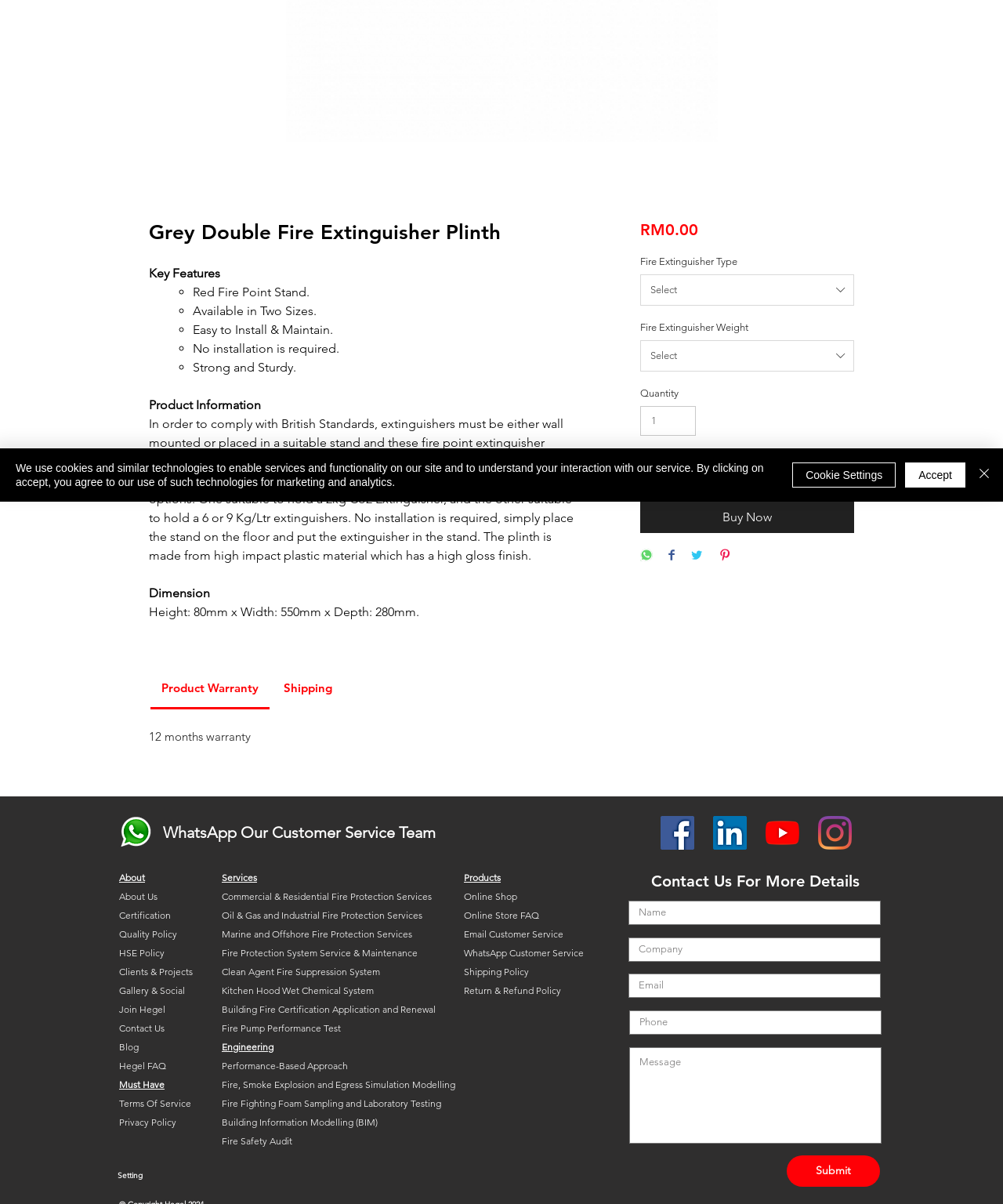Please determine the bounding box coordinates for the UI element described as: "HSE Policy".

[0.119, 0.786, 0.164, 0.796]